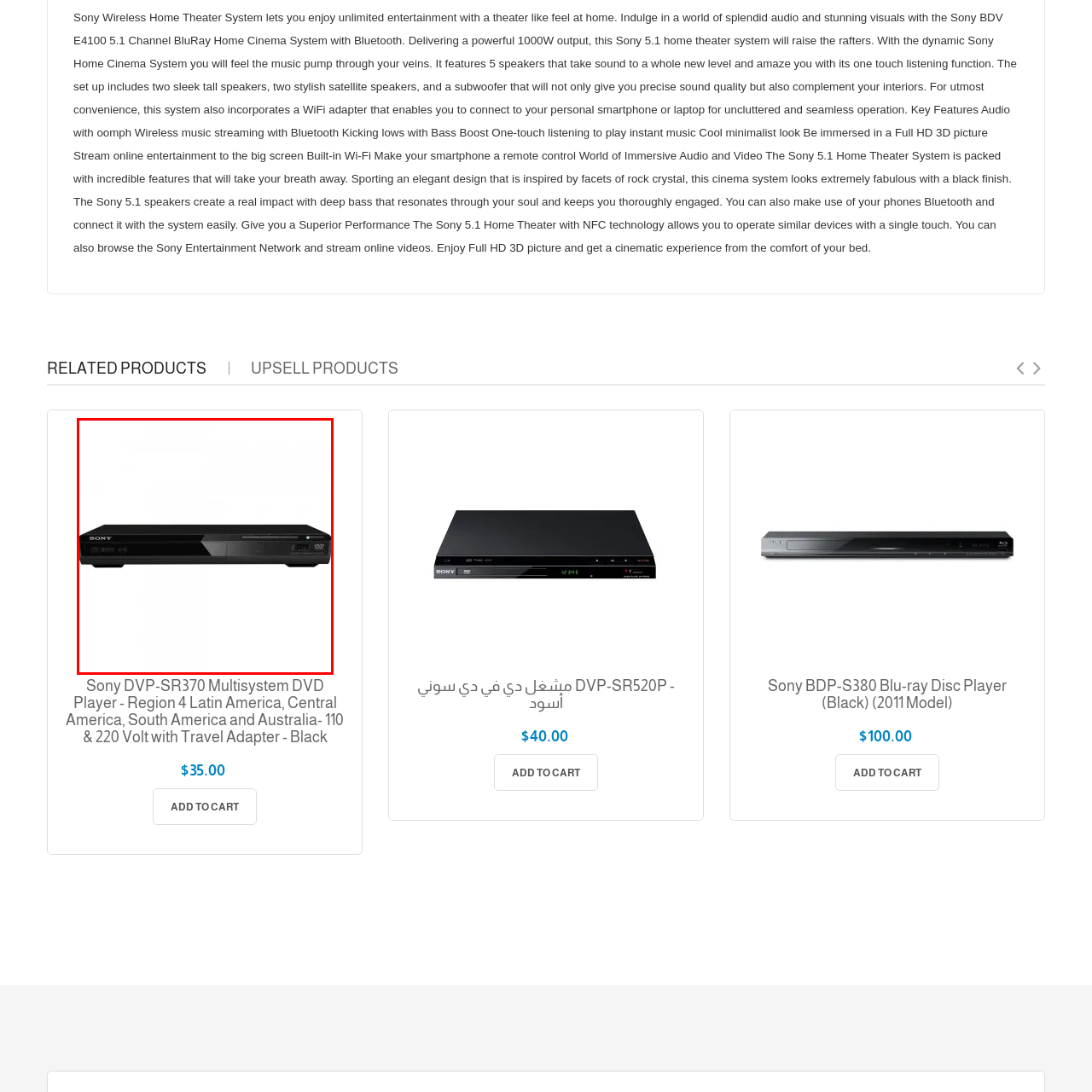What type of power voltages does the DVD player support?
Please observe the details within the red bounding box in the image and respond to the question with a detailed explanation based on what you see.

According to the caption, the DVD player is 'equipped to handle various power requirements' and specifically supports both 110 and 220 volts, making it suitable for use in different regions.